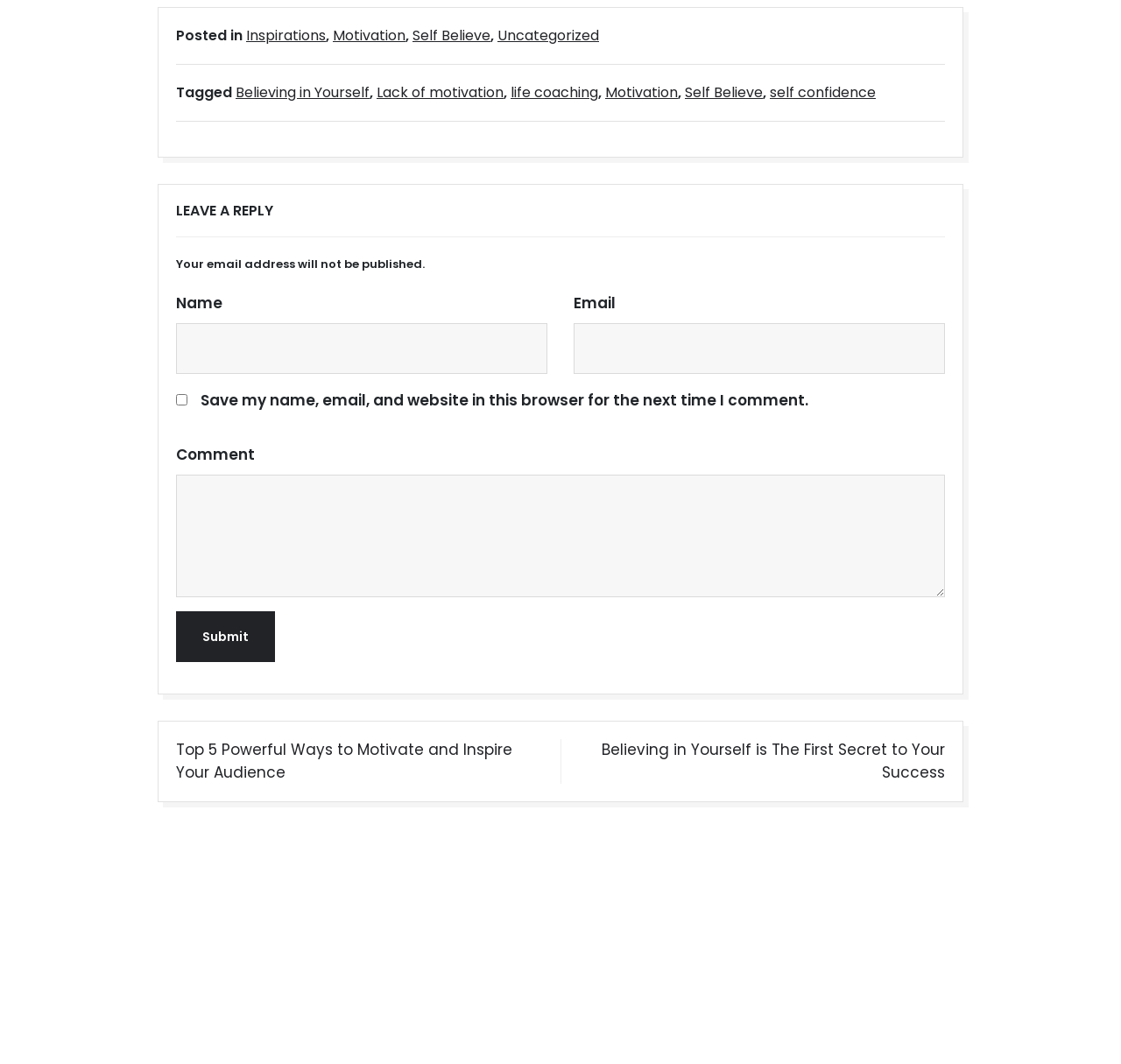Identify the bounding box coordinates of the clickable region to carry out the given instruction: "Click on the 'Motivation' link".

[0.297, 0.024, 0.362, 0.043]